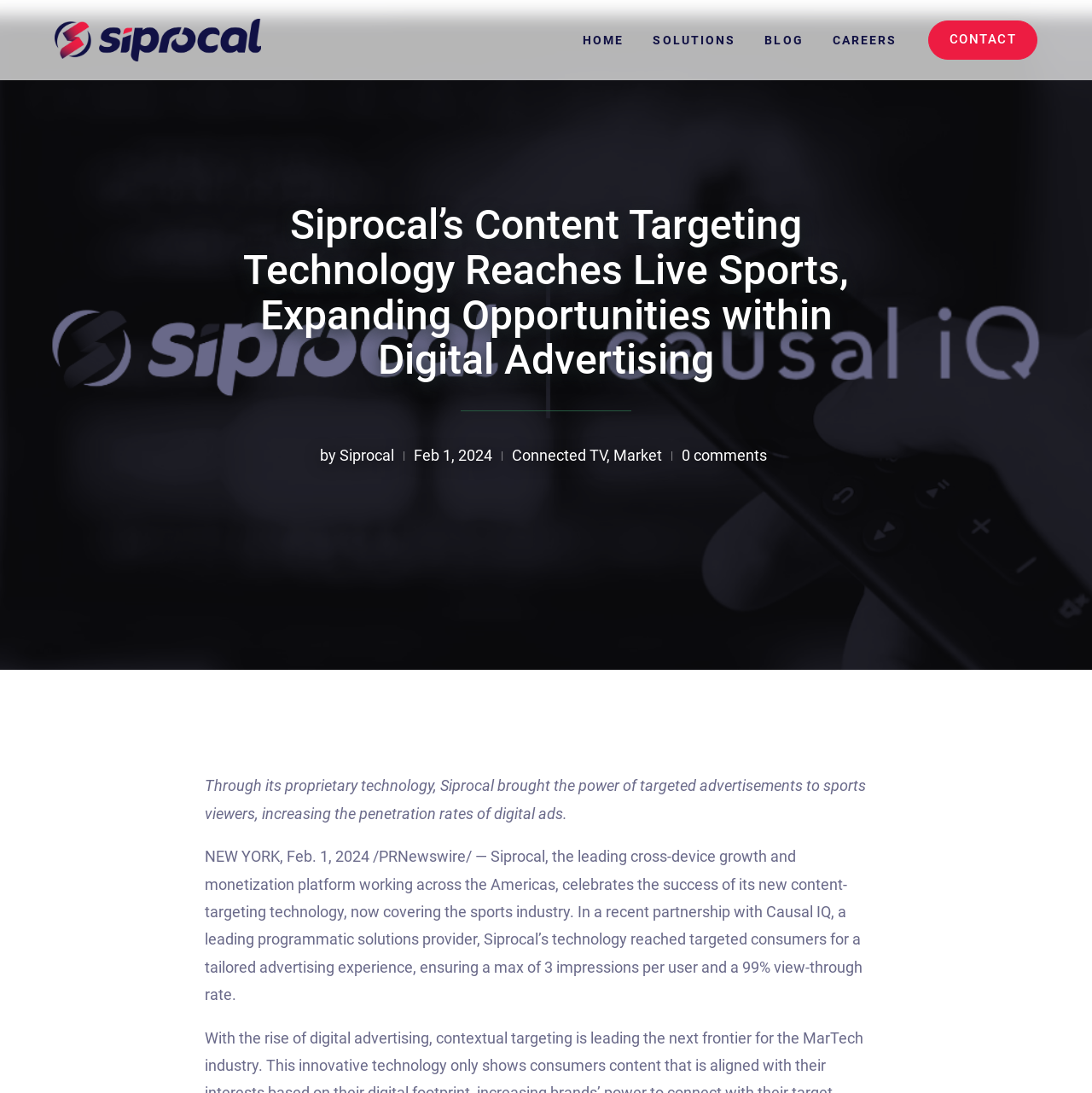Based on the image, give a detailed response to the question: What is the industry mentioned in the article?

I found the industry 'Sports' mentioned in the article by looking at the text content of the webpage, specifically in the section that talks about the company's technology reaching live sports.